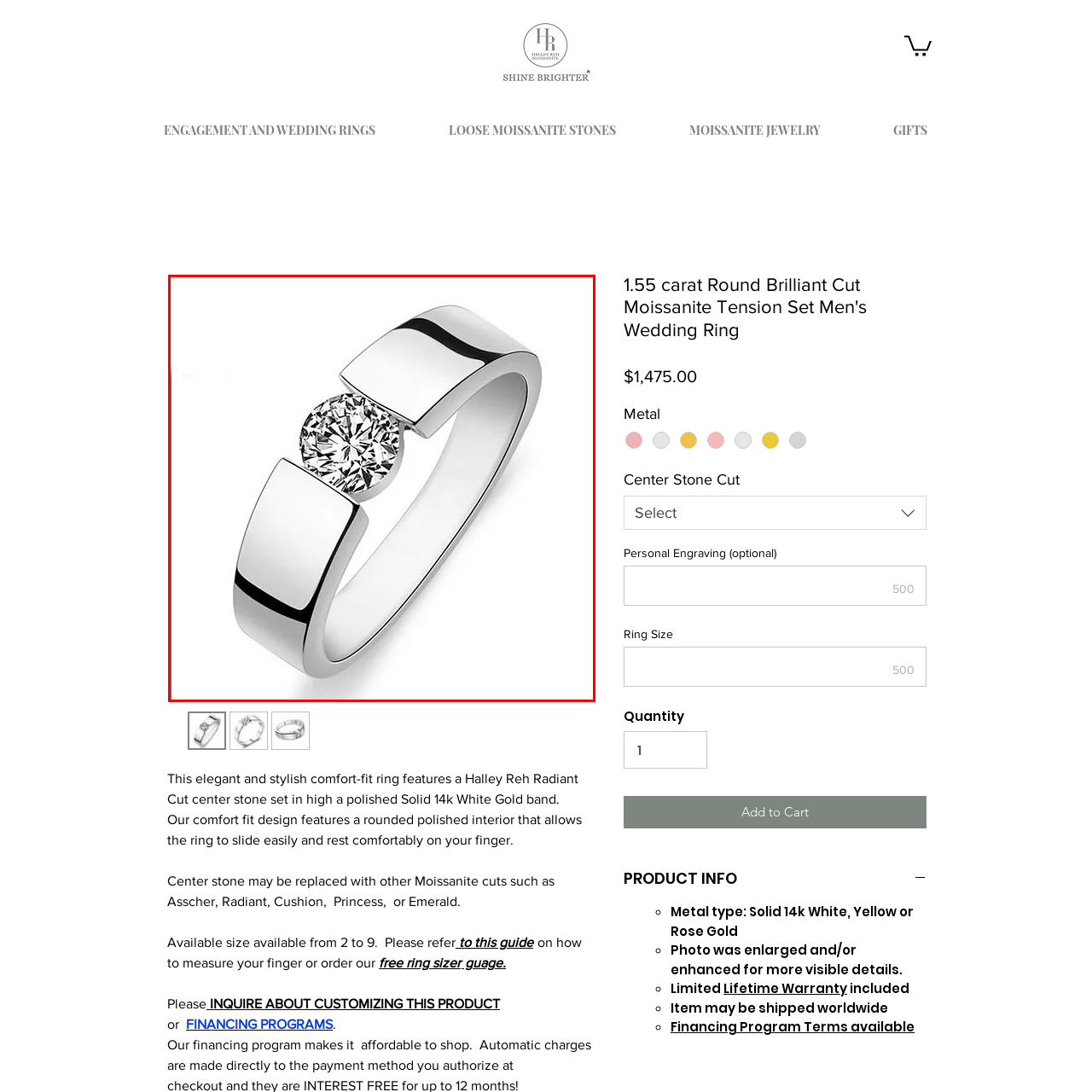Provide a comprehensive description of the image highlighted within the red bounding box.

This image showcases a stunning 1.55 carat Round Brilliant Cut Moissanite Tension Set Men's Wedding Ring. Its elegant design features a polished solid 14k White Gold band with a mesmerizing round brilliant cut center stone, exhibiting exceptional brilliance and clarity. The ring's tension setting enhances the stone's sparkle, making it an eye-catching statement piece. The comfort-fit design, characterized by a rounded interior, ensures a smooth and pleasant wearing experience. This striking piece is available for customization, allowing for various metal options and personalized engravings, making it a perfect choice for engagements or weddings. Priced at $1,475.00, this exquisite ring combines sophistication with modern design, ideal for the contemporary gentleman.